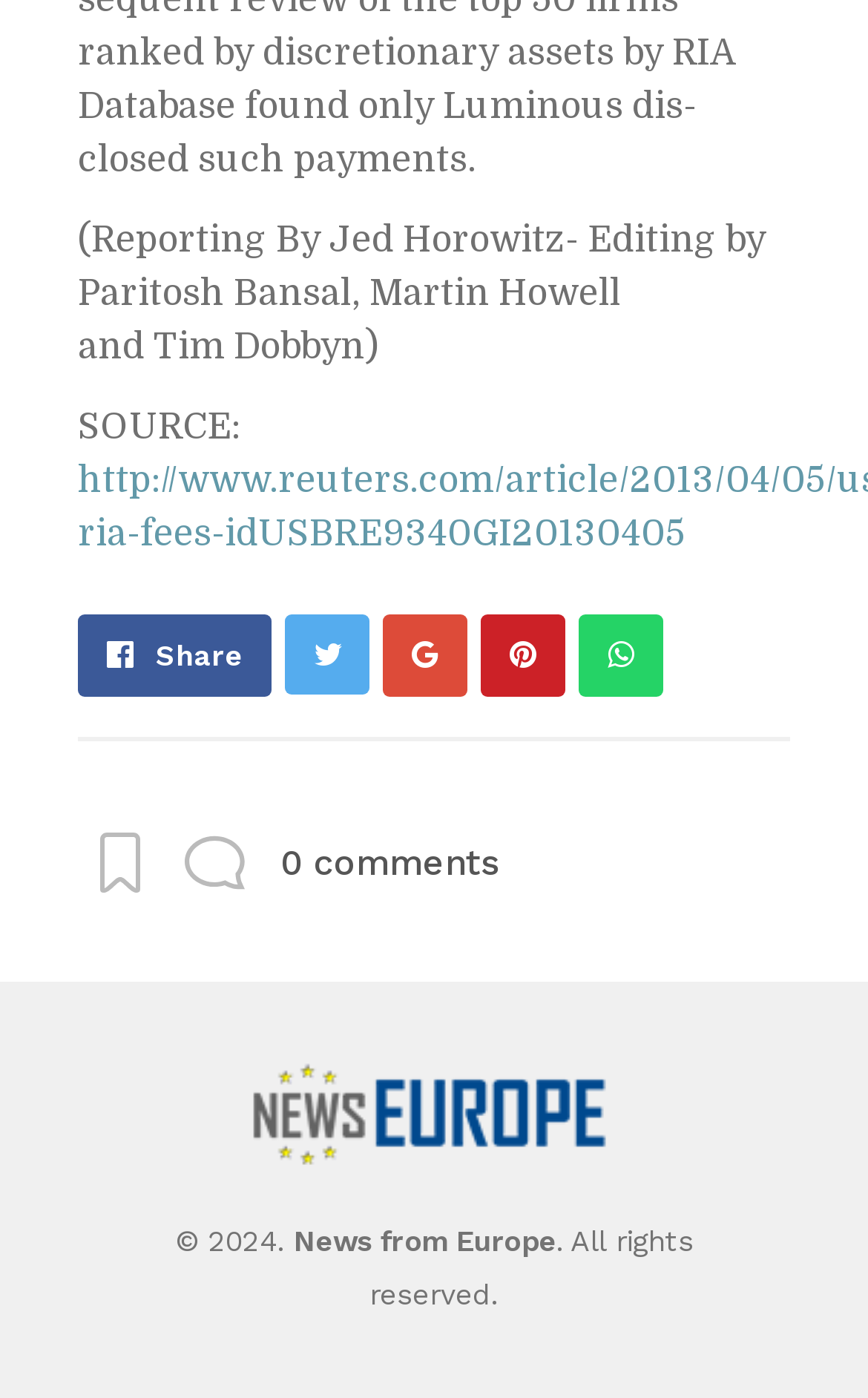Please locate the UI element described by "title="Connect with Facebook"" and provide its bounding box coordinates.

[0.128, 0.478, 0.403, 0.519]